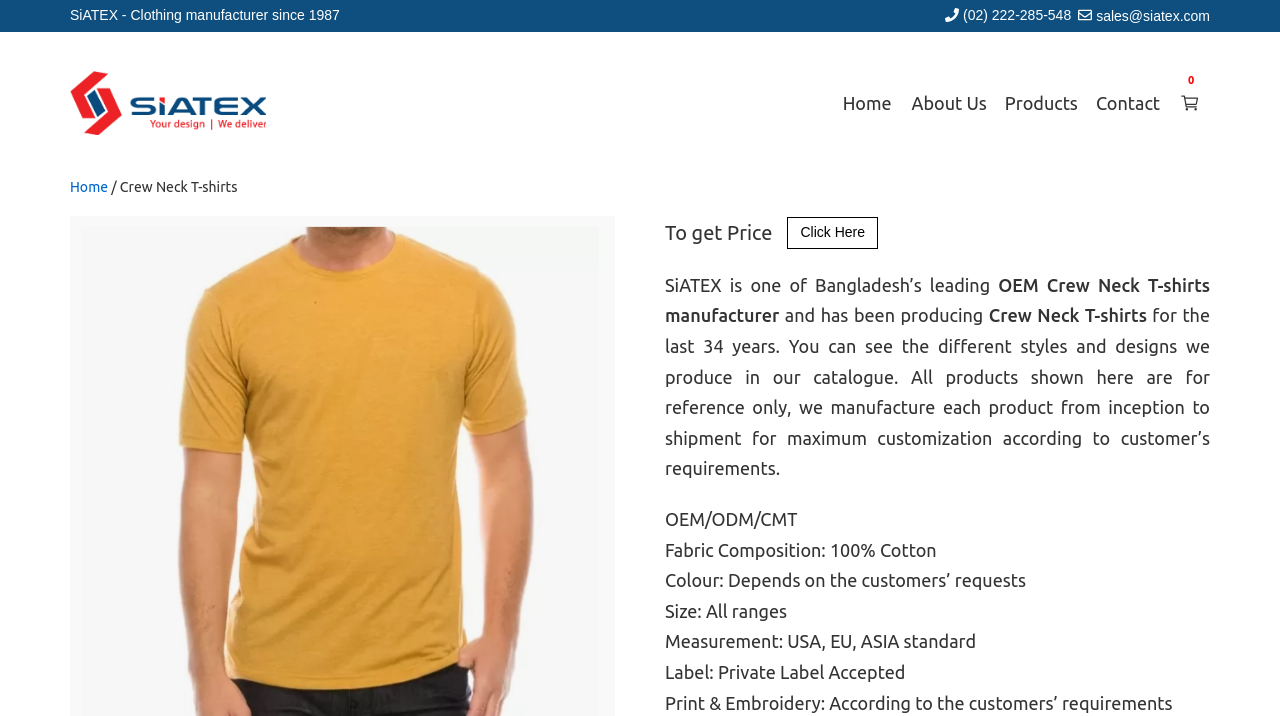Show the bounding box coordinates for the HTML element as described: "GH Discount Cards".

None